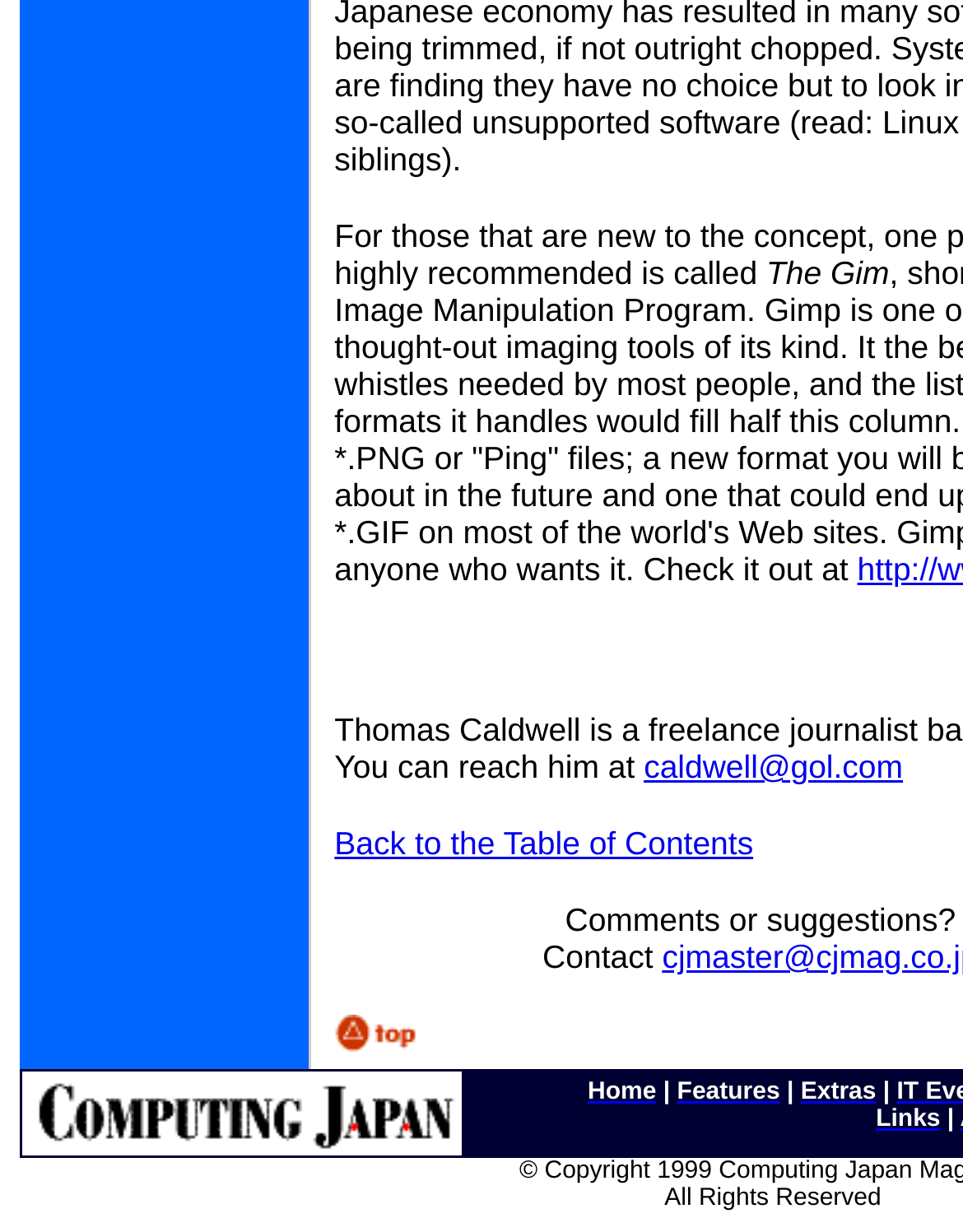How many images are on the page?
Please answer using one word or phrase, based on the screenshot.

2